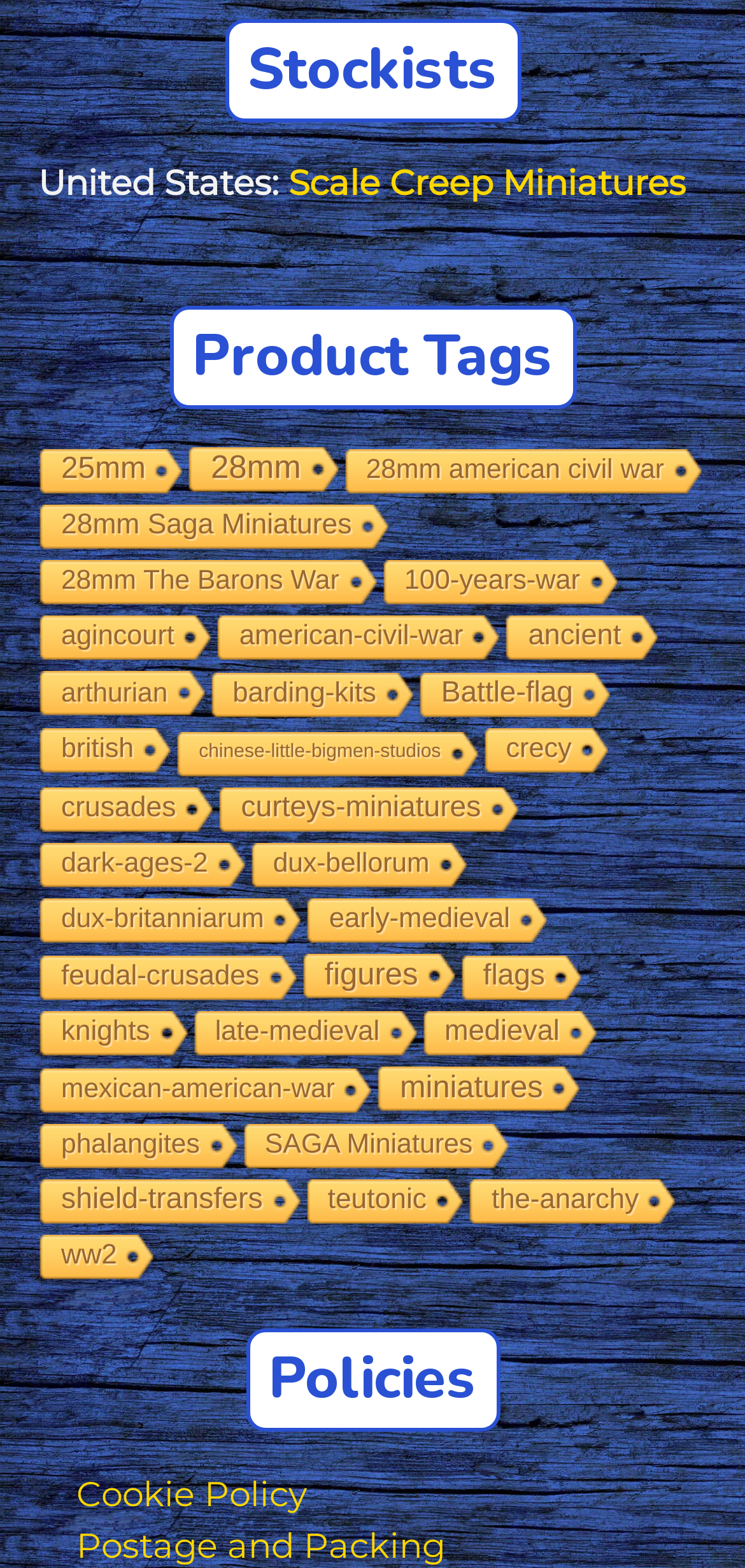Find the bounding box coordinates for the HTML element described in this sentence: "28mm american civil war". Provide the coordinates as four float numbers between 0 and 1, in the format [left, top, right, bottom].

[0.46, 0.287, 0.904, 0.317]